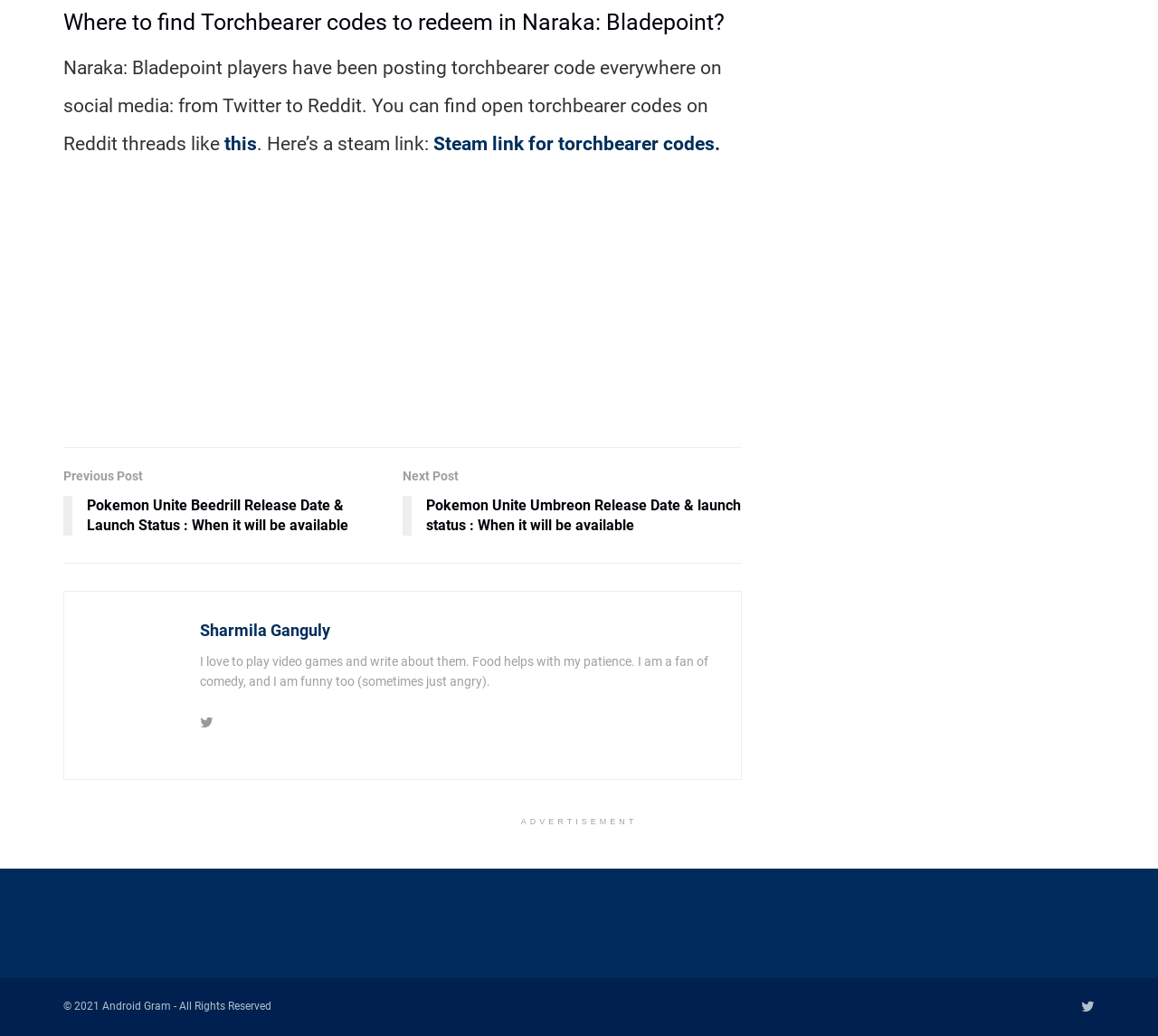Please look at the image and answer the question with a detailed explanation: Who is the author of the article?

The webpage has a section with a heading 'Sharmila Ganguly' and a description that mentions 'I love to play video games and write about them', indicating that Sharmila Ganguly is the author of the article.